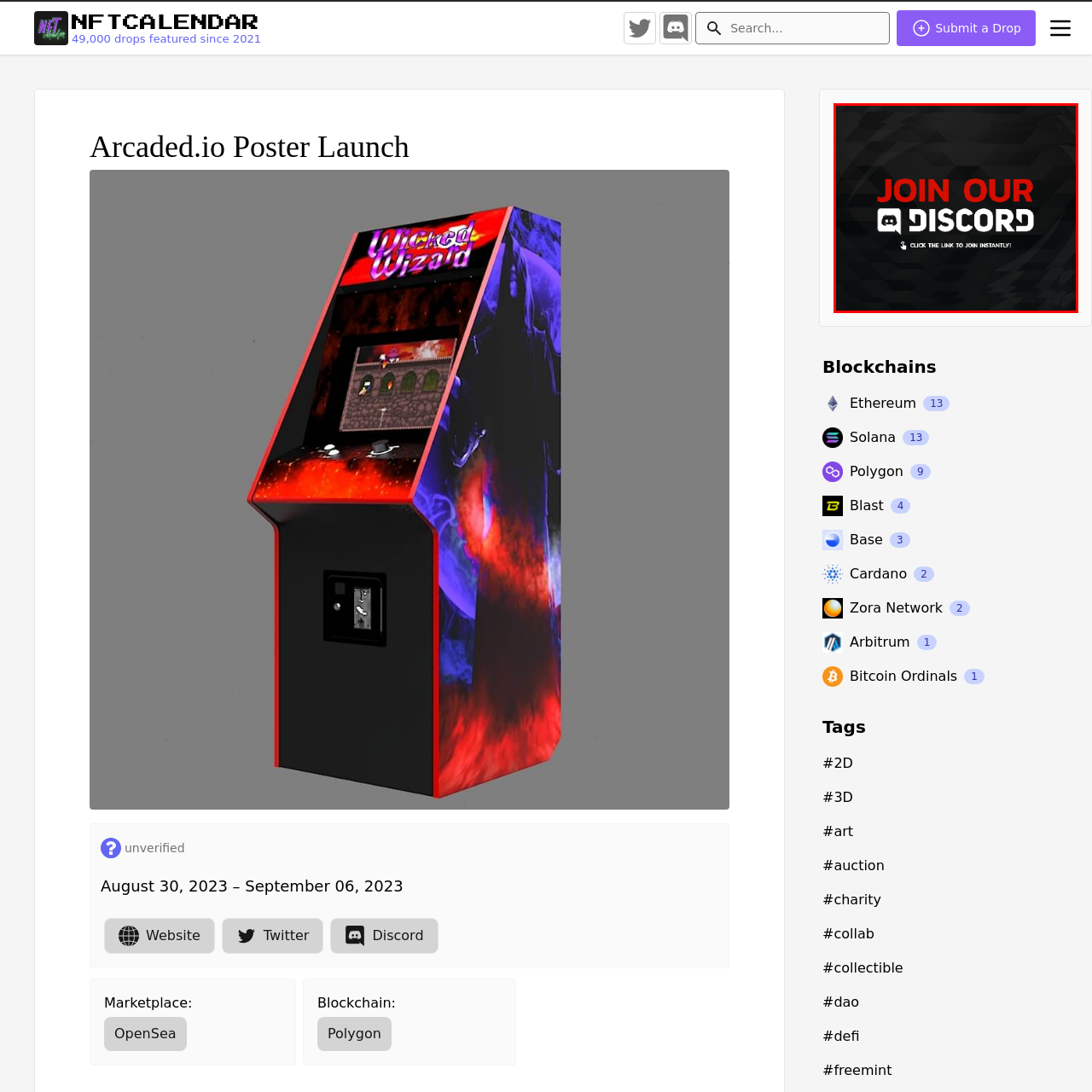Concentrate on the image area surrounded by the red border and answer the following question comprehensively: What is the purpose of the image?

The image is designed to be bold and engaging, with a clear call to action to join the Discord community, making it clear that joining the channel offers immediate access to the latest discussions and activities.